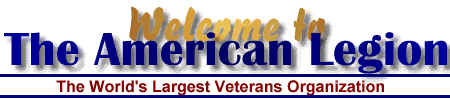What color is used to contrast with the blue of the main title?
Please provide an in-depth and detailed response to the question.

The warm gold color is used for the word 'Welcome' to create a visual contrast with the strong blue of the main title, adding to the overall patriotic color scheme of the banner.